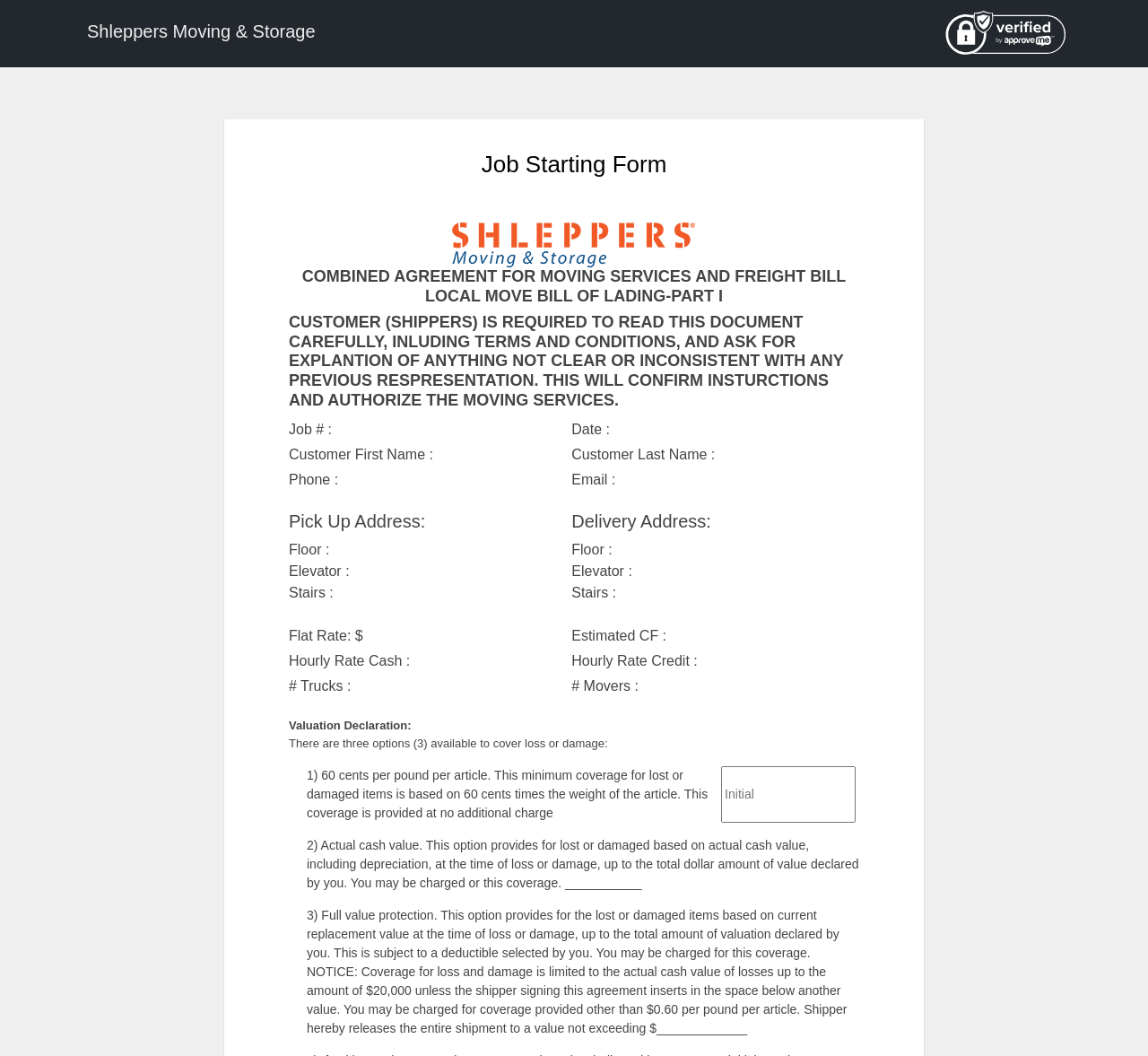What is the purpose of this document?
Using the screenshot, give a one-word or short phrase answer.

Moving services agreement